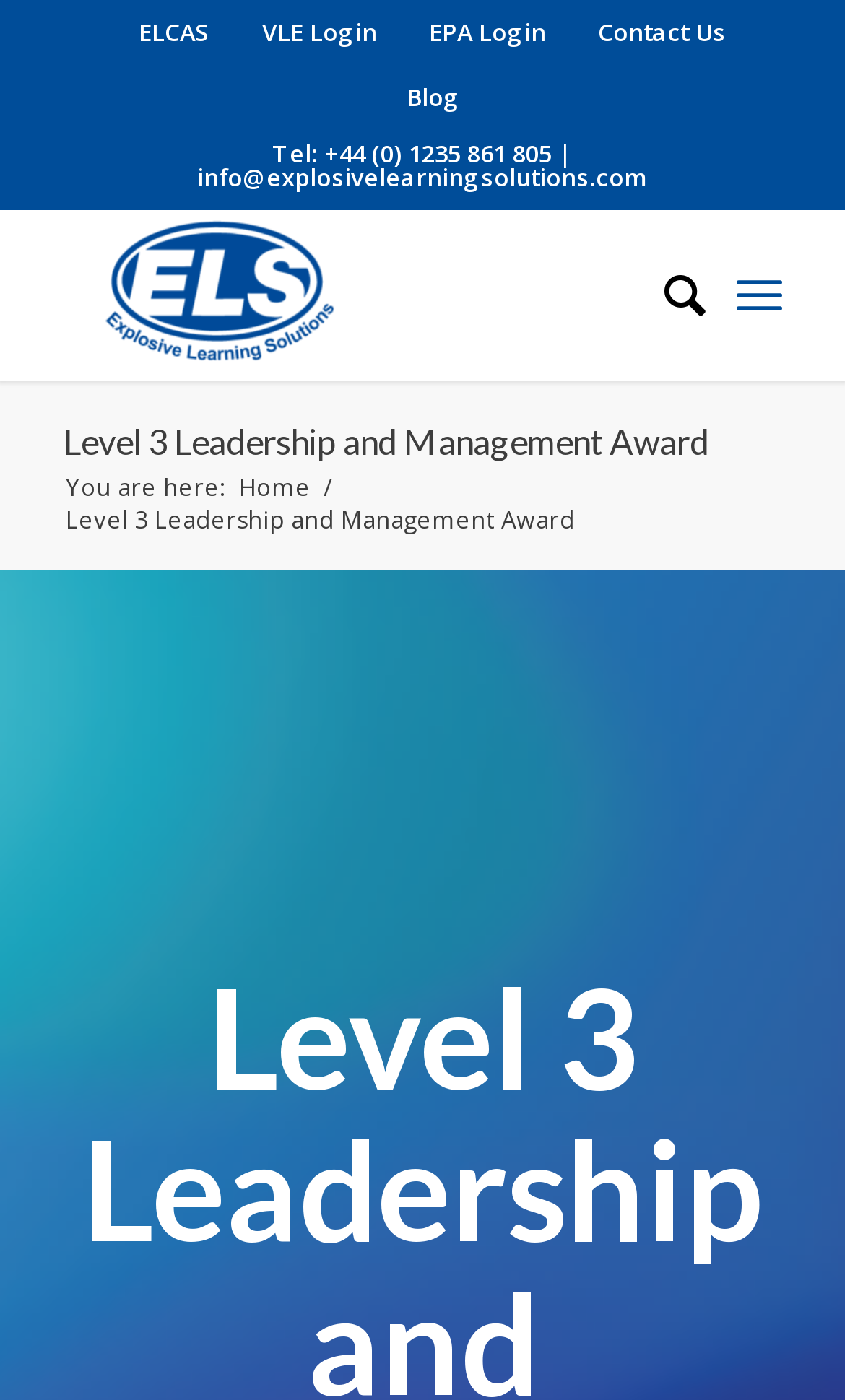Please locate the bounding box coordinates of the element that should be clicked to achieve the given instruction: "Go to EPA Login".

[0.482, 0.015, 0.674, 0.031]